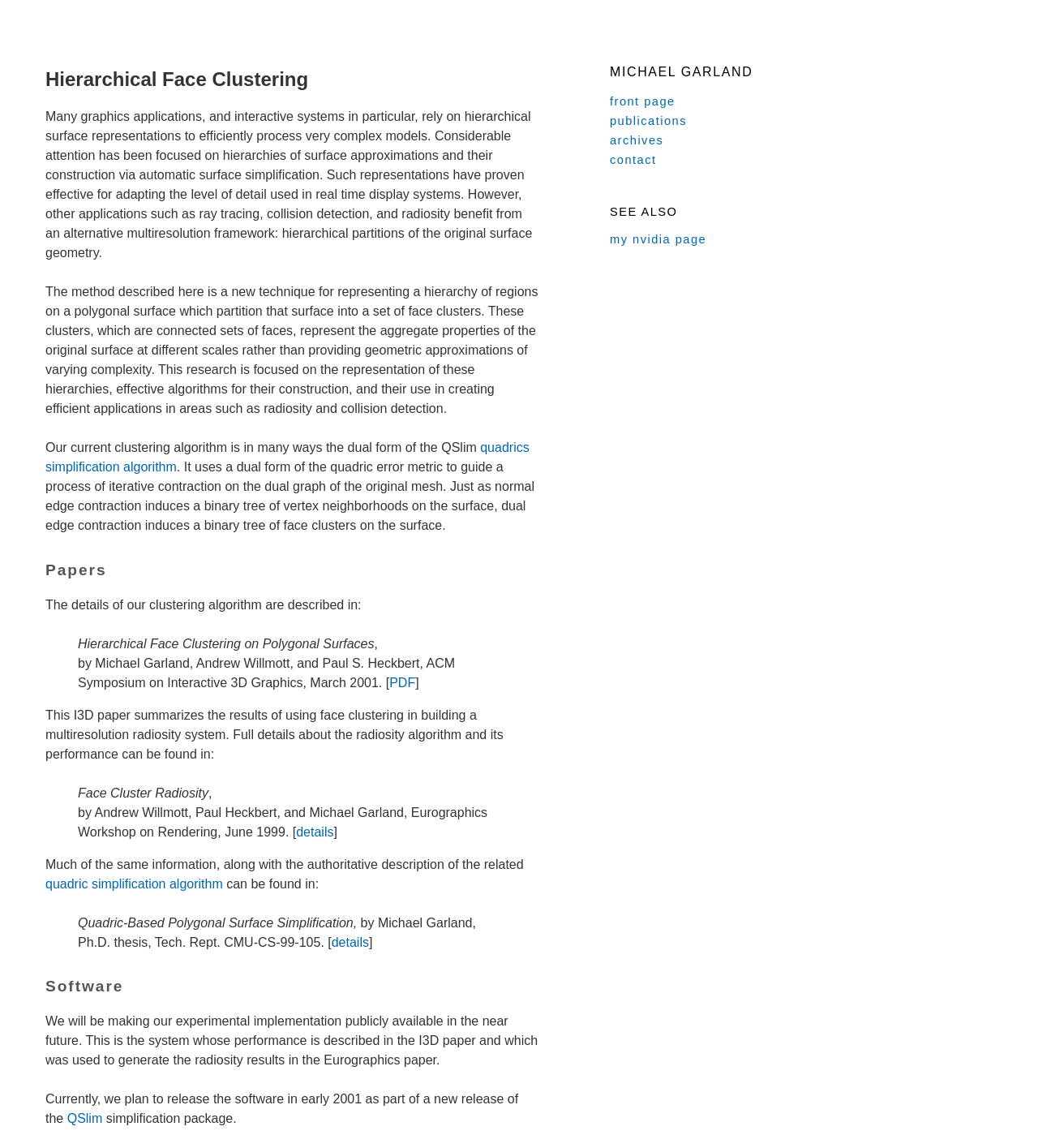What is the purpose of the clustering algorithm?
Please describe in detail the information shown in the image to answer the question.

According to the text, the clustering algorithm is used to create efficient applications in areas such as radiosity and collision detection. This is mentioned in the context of the research focused on the representation of hierarchies and their use in creating efficient applications.